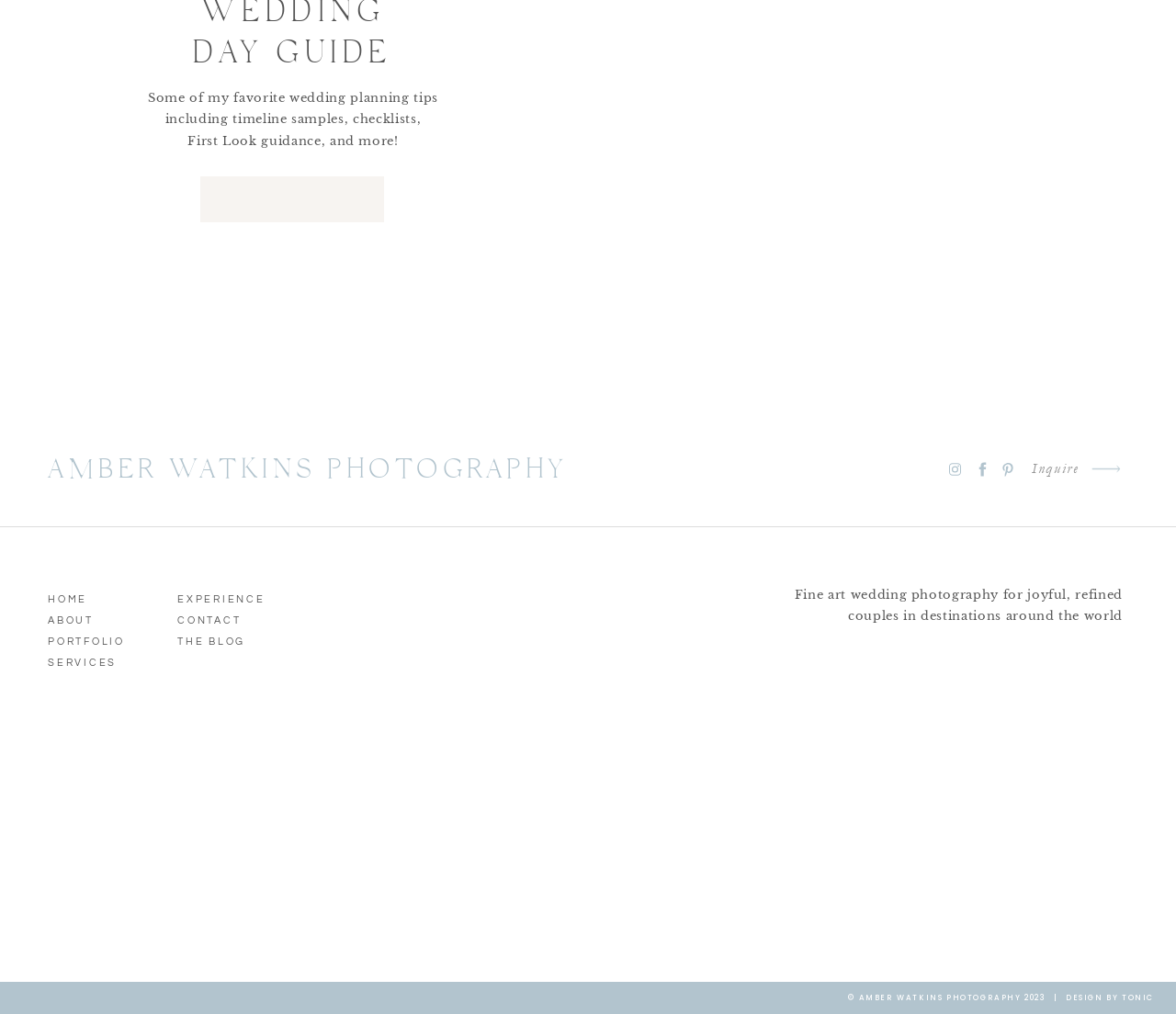Pinpoint the bounding box coordinates of the clickable element needed to complete the instruction: "Check out the latest post". The coordinates should be provided as four float numbers between 0 and 1: [left, top, right, bottom].

[0.205, 0.732, 0.41, 0.97]